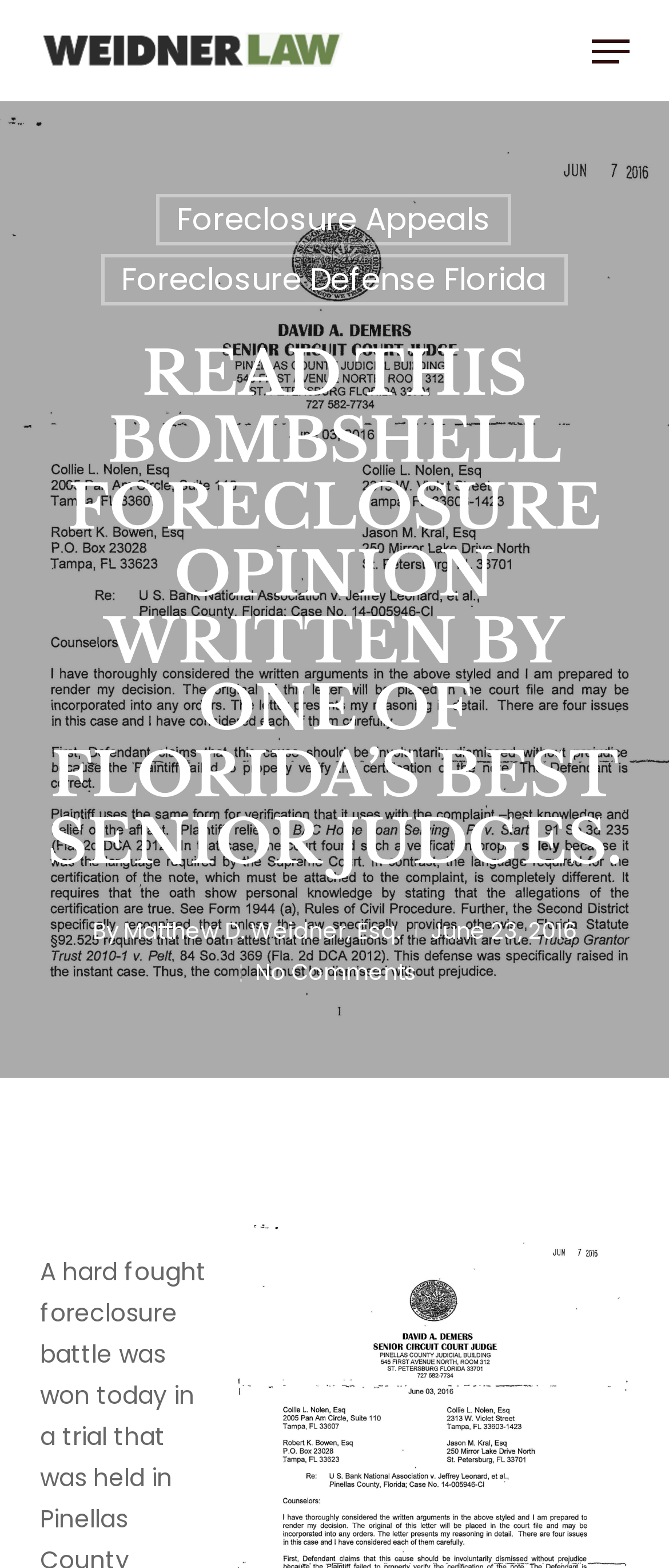Identify the coordinates of the bounding box for the element described below: "Africa". Return the coordinates as four float numbers between 0 and 1: [left, top, right, bottom].

None